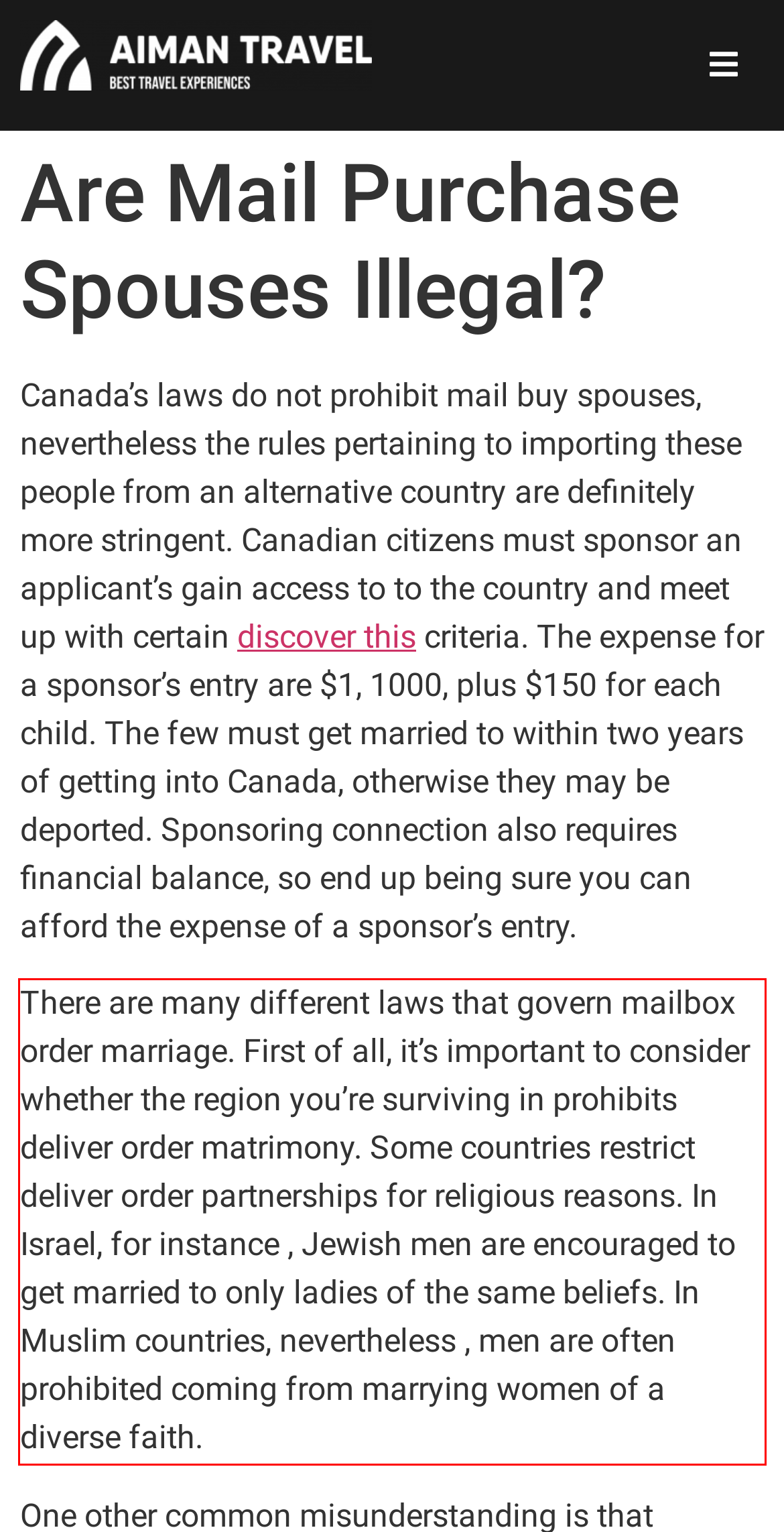You are provided with a screenshot of a webpage that includes a UI element enclosed in a red rectangle. Extract the text content inside this red rectangle.

There are many different laws that govern mailbox order marriage. First of all, it’s important to consider whether the region you’re surviving in prohibits deliver order matrimony. Some countries restrict deliver order partnerships for religious reasons. In Israel, for instance , Jewish men are encouraged to get married to only ladies of the same beliefs. In Muslim countries, nevertheless , men are often prohibited coming from marrying women of a diverse faith.